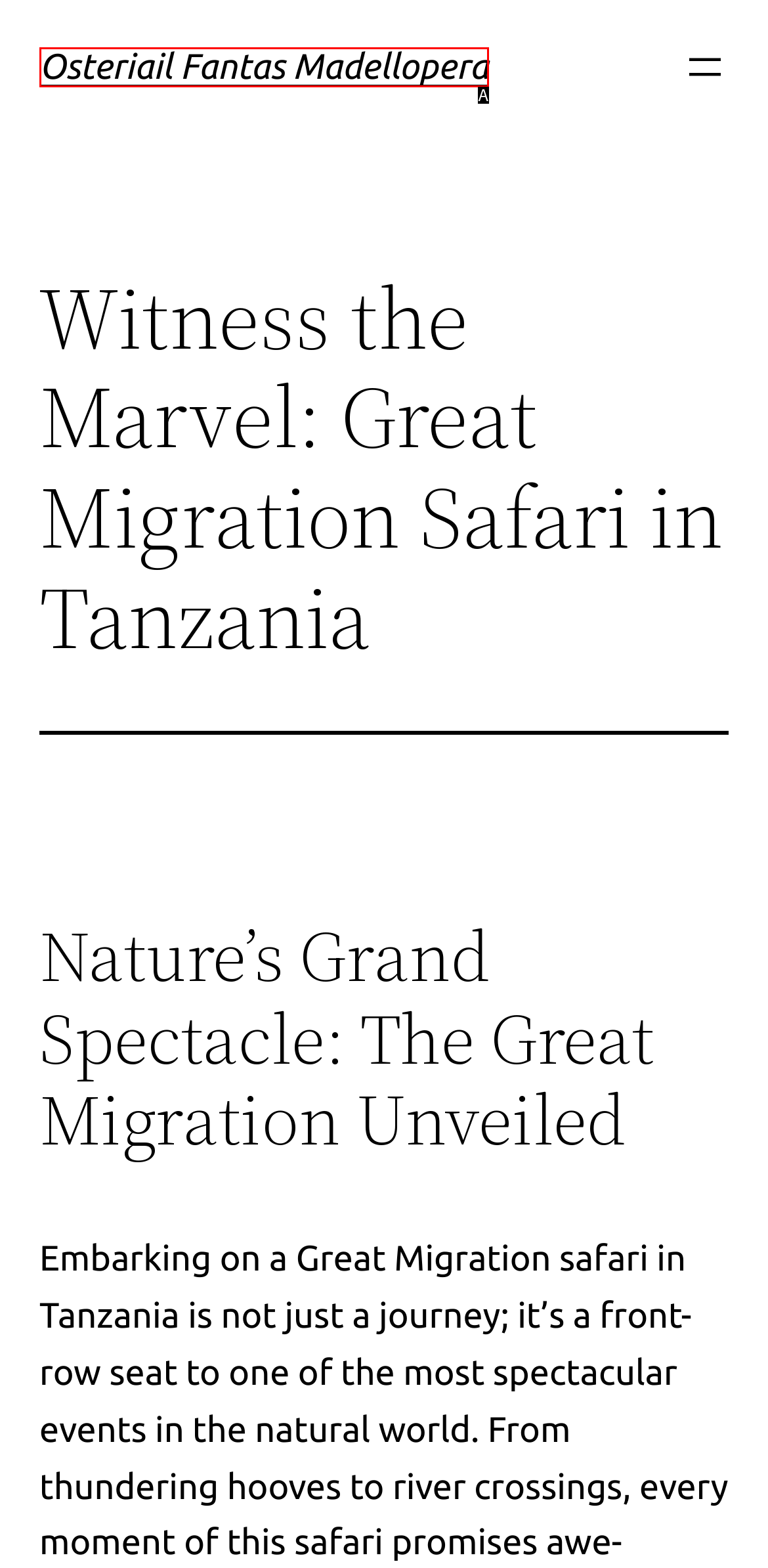Tell me the letter of the HTML element that best matches the description: Osteriail Fantas Madellopera from the provided options.

A